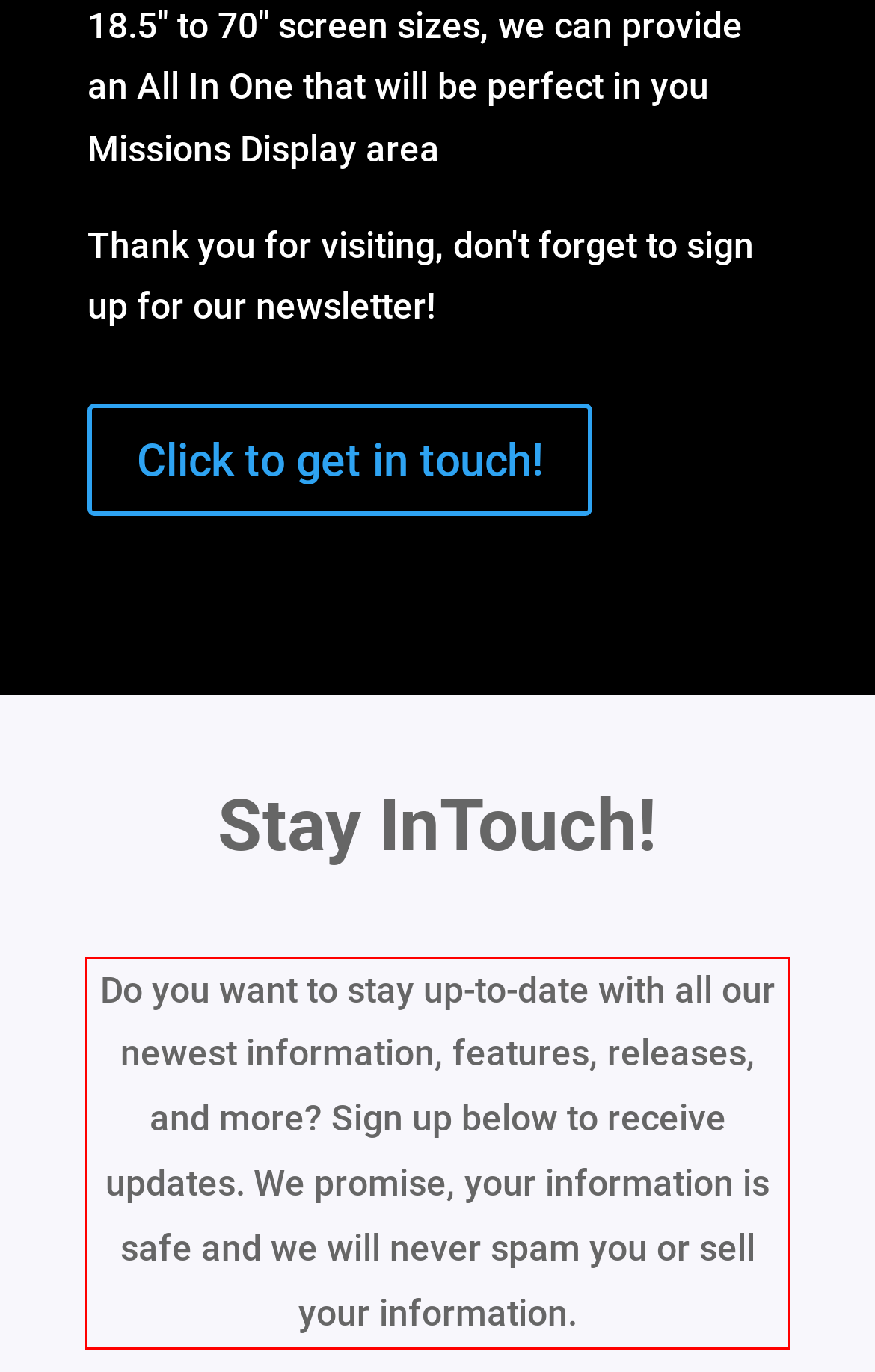Please perform OCR on the UI element surrounded by the red bounding box in the given webpage screenshot and extract its text content.

Do you want to stay up-to-date with all our newest information, features, releases, and more? Sign up below to receive updates. We promise, your information is safe and we will never spam you or sell your information.